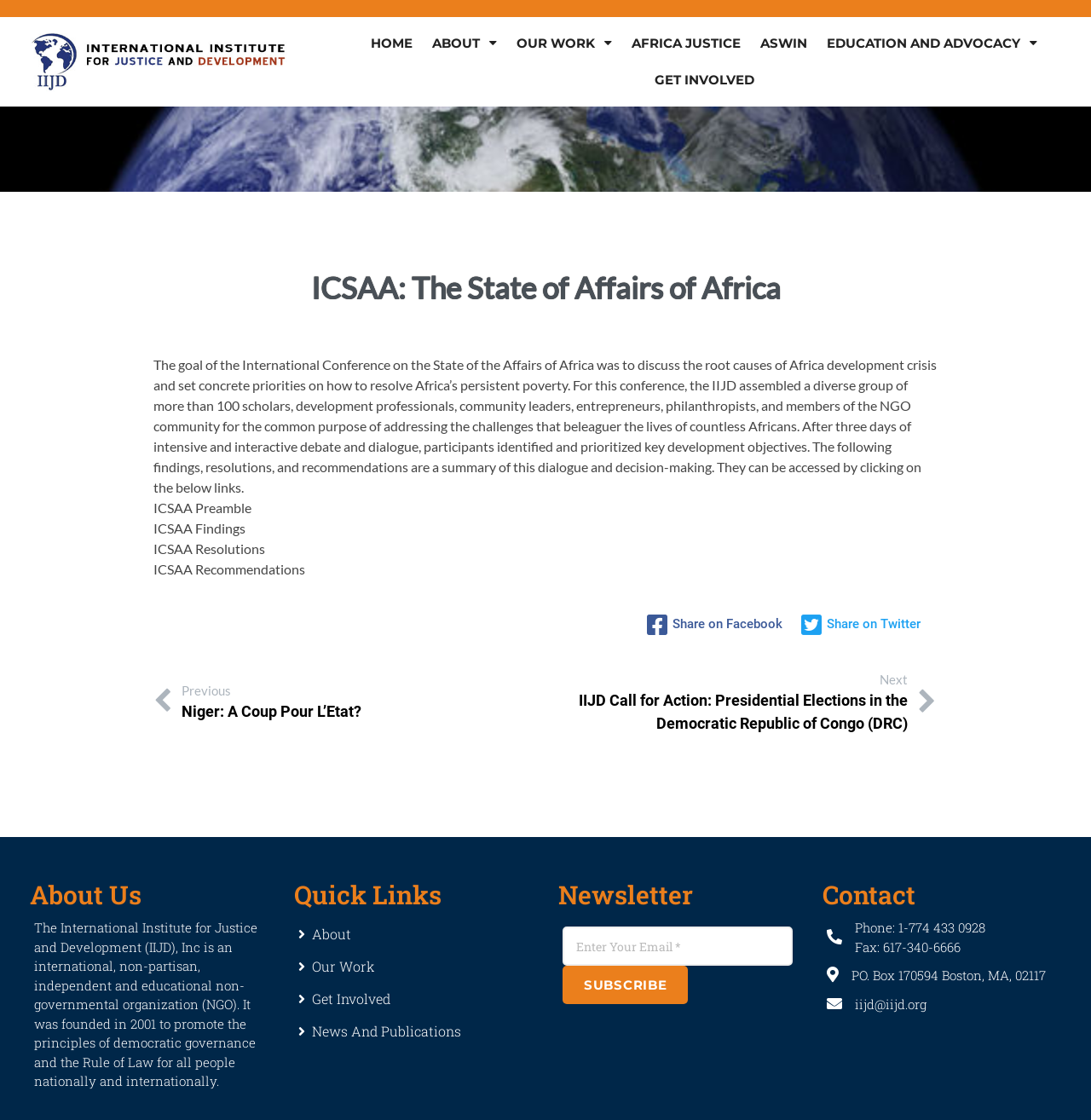What are the findings of the ICSAA conference?
Examine the screenshot and reply with a single word or phrase.

Click on 'ICSAA Findings'